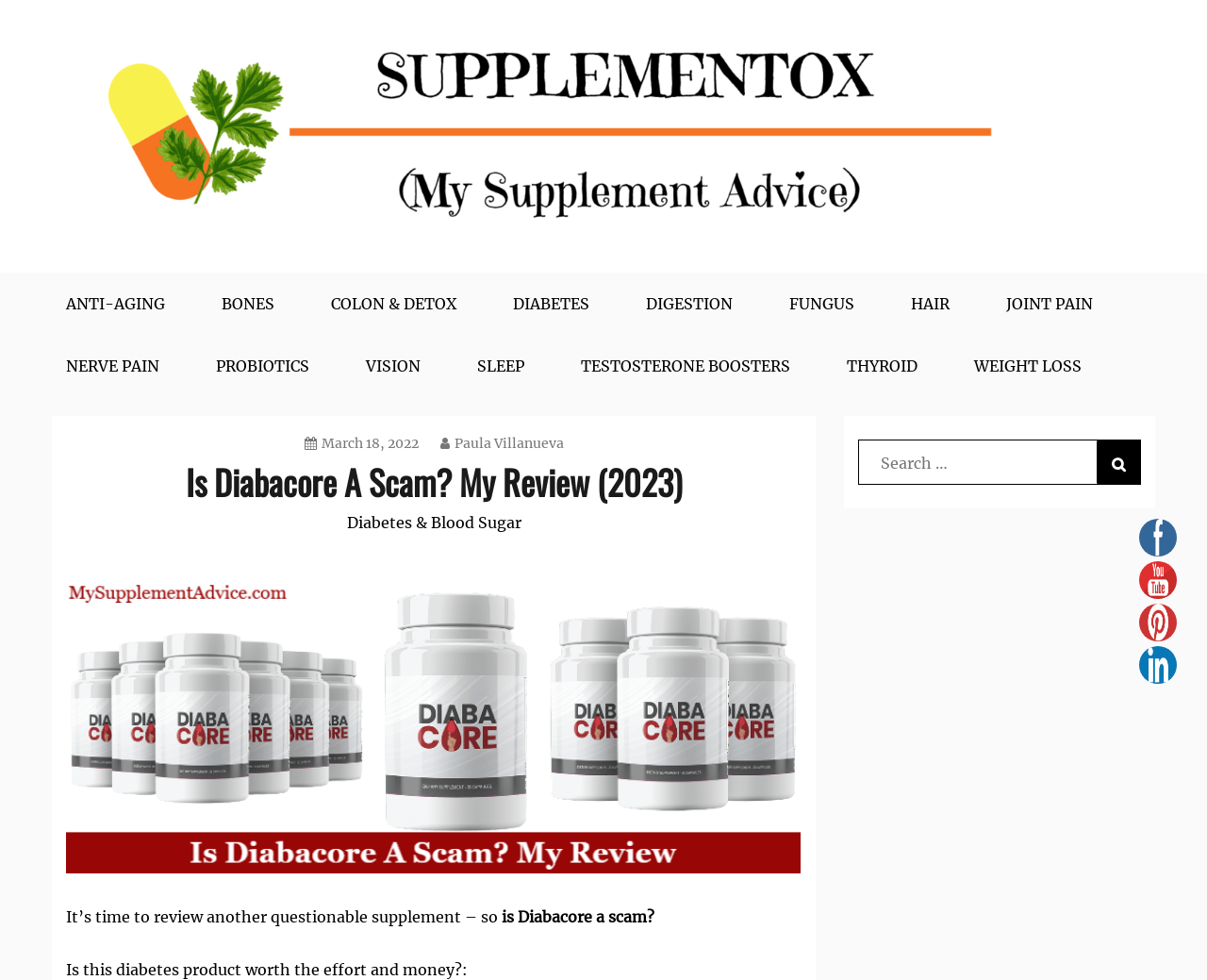Please find the bounding box coordinates of the section that needs to be clicked to achieve this instruction: "Visit the 'DIABETES' category".

[0.425, 0.278, 0.488, 0.342]